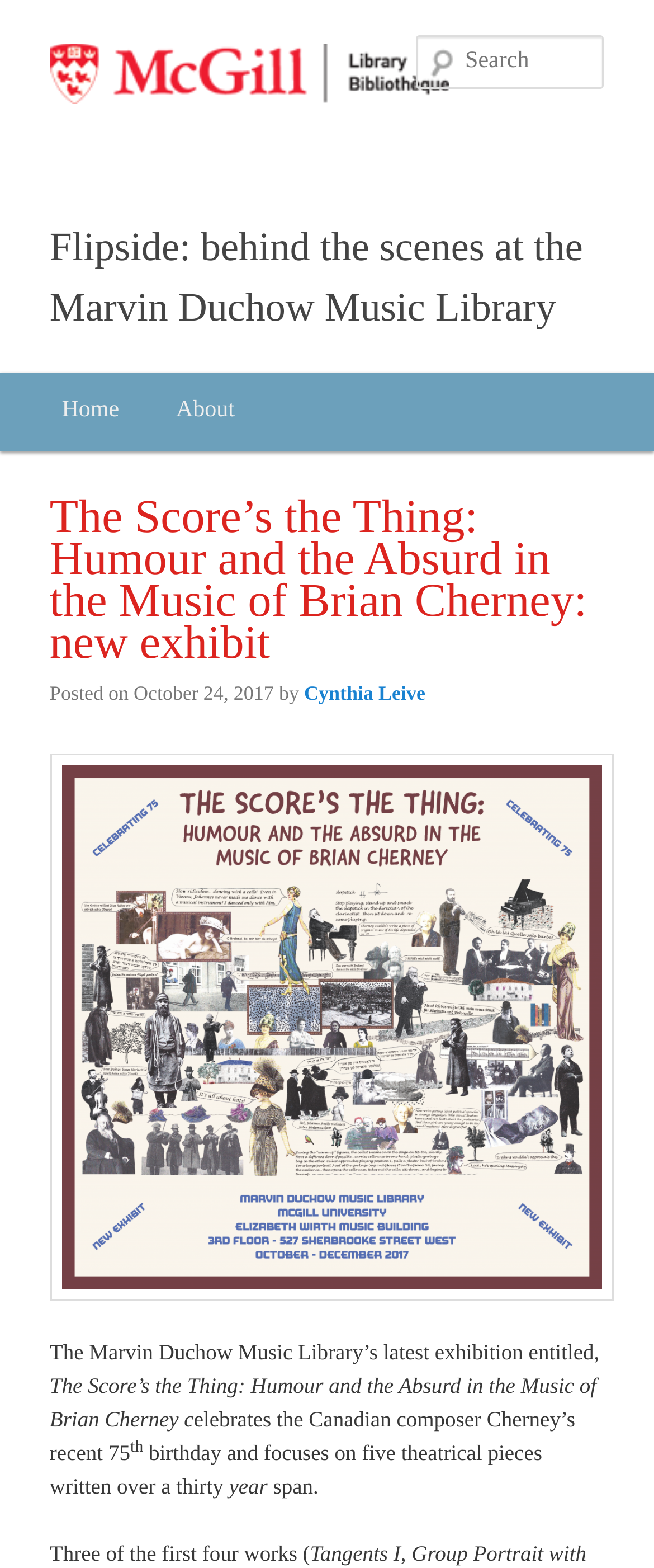What is the name of the music library?
Respond to the question with a well-detailed and thorough answer.

I found the answer by looking at the heading 'Flipside: behind the scenes at the Marvin Duchow Music Library' which indicates that the webpage is about the Marvin Duchow Music Library.